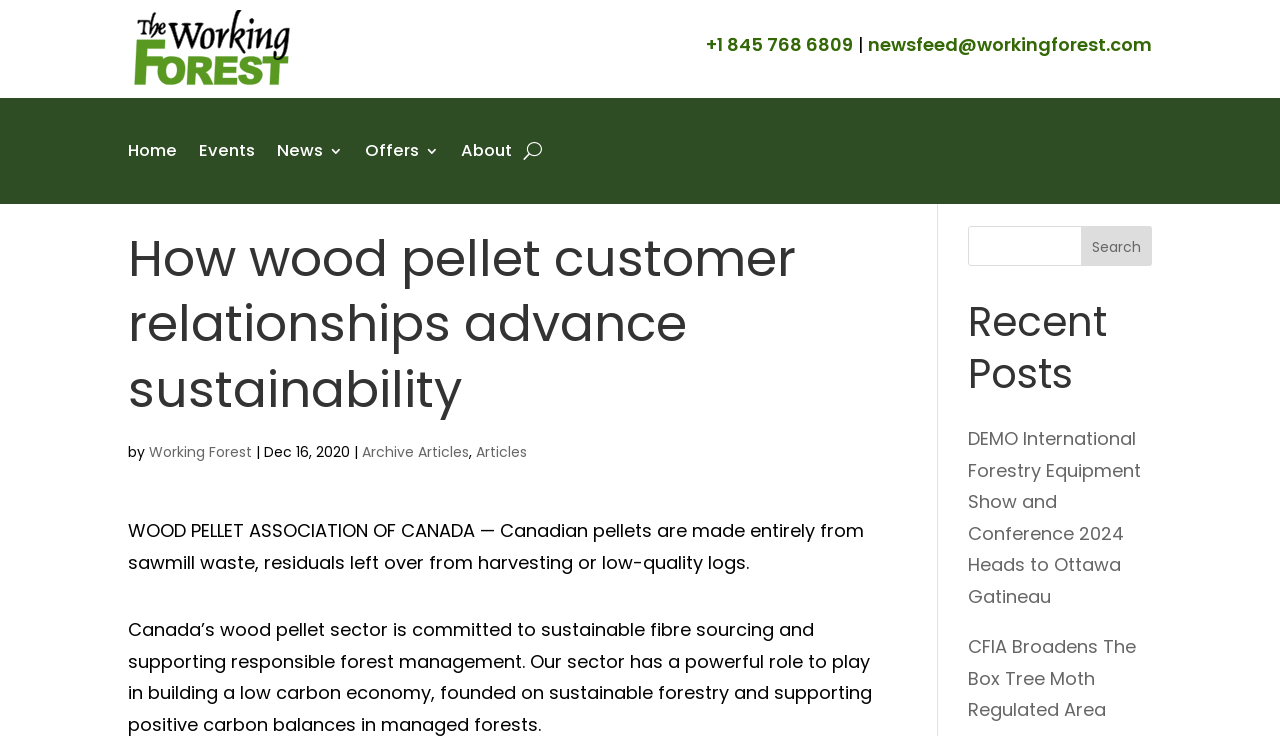Determine the bounding box for the described HTML element: "+1 845 768 6809". Ensure the coordinates are four float numbers between 0 and 1 in the format [left, top, right, bottom].

[0.552, 0.044, 0.666, 0.078]